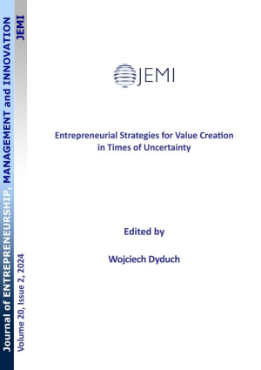Offer a thorough description of the image.

The image represents the cover of the "Journal of Entrepreneurship, Management and Innovation," specifically for Volume 20, Issue 2, published in 2024. The cover features a minimalist design with a blue border on the left and the journal's logo at the top center. The title of the issue, "Entrepreneurial Strategies for Value Creation in Times of Uncertainty," is prominently displayed in a clear, bold font, indicating the focus of the publication. Below the title, the editor's name, Wojciech Dydluch, is stated, emphasizing the scholarly contribution to the field. The overall aesthetic conveys a professional and academic tone suitable for the journal's readership.